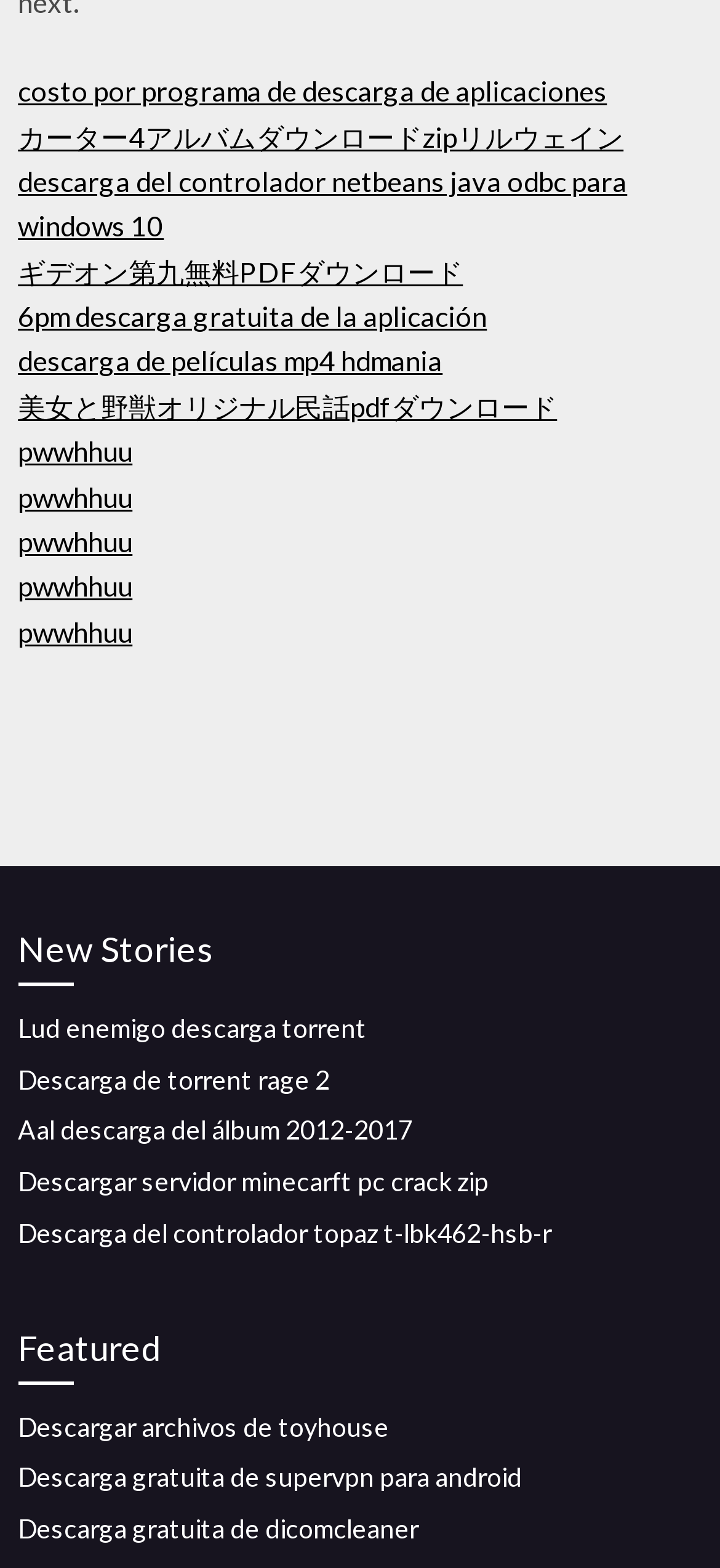Use a single word or phrase to respond to the question:
What is the first link on the webpage?

costo por programa de descarga de aplicaciones